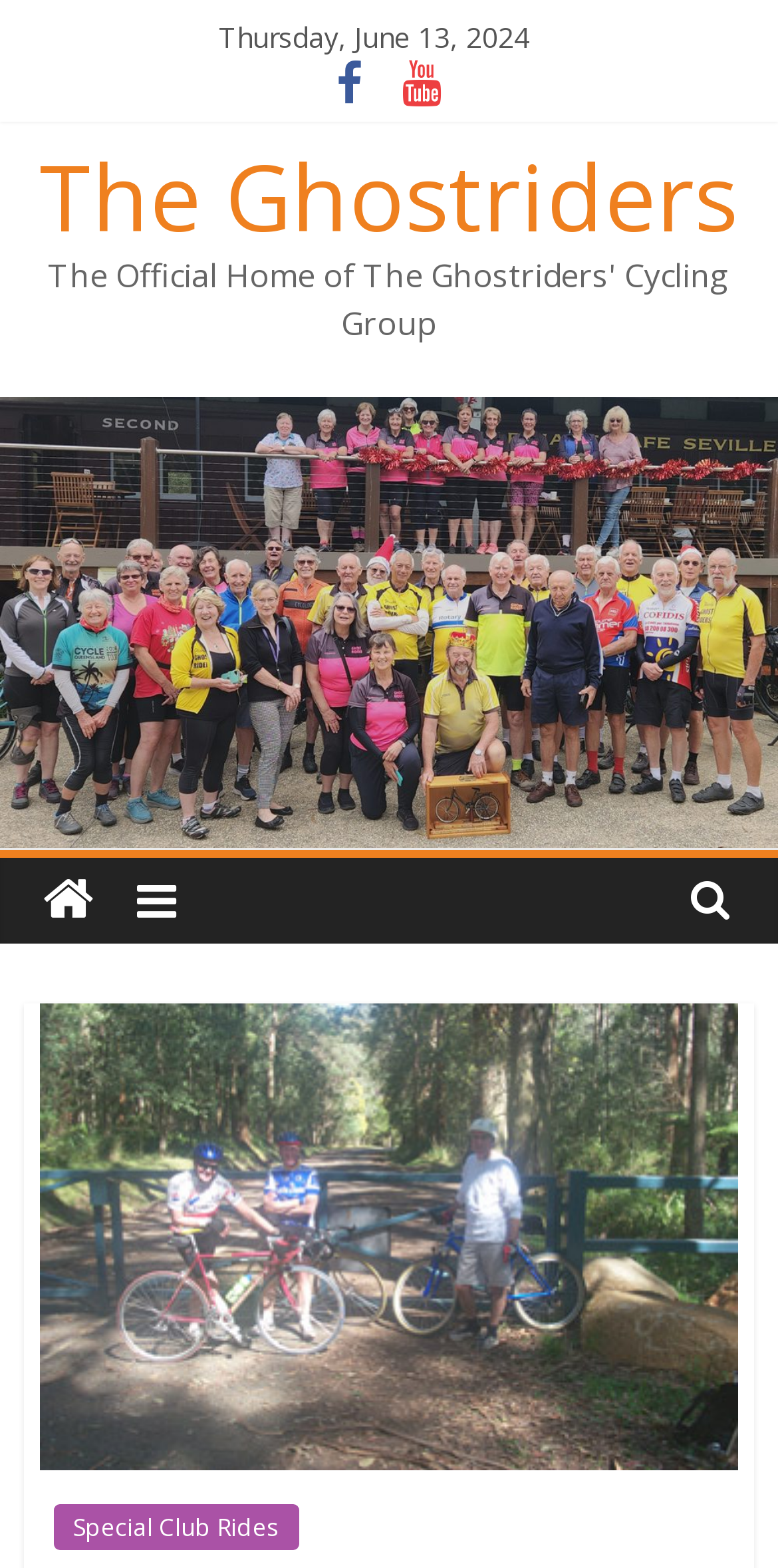Identify the bounding box coordinates for the UI element described as follows: "title="The Ghostriders"". Ensure the coordinates are four float numbers between 0 and 1, formatted as [left, top, right, bottom].

[0.03, 0.547, 0.145, 0.602]